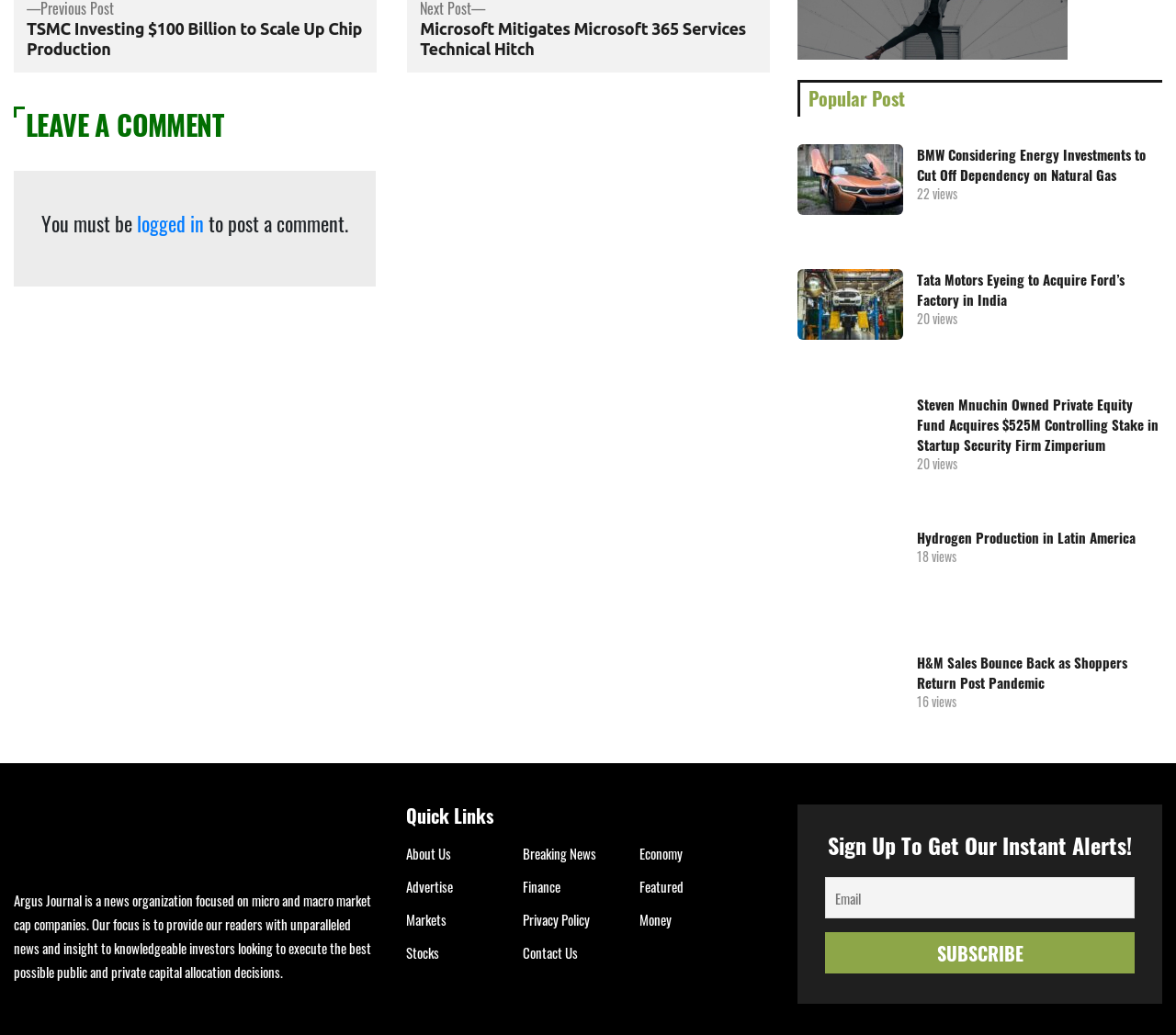From the screenshot, find the bounding box of the UI element matching this description: "Breaking News". Supply the bounding box coordinates in the form [left, top, right, bottom], each a float between 0 and 1.

[0.444, 0.817, 0.507, 0.833]